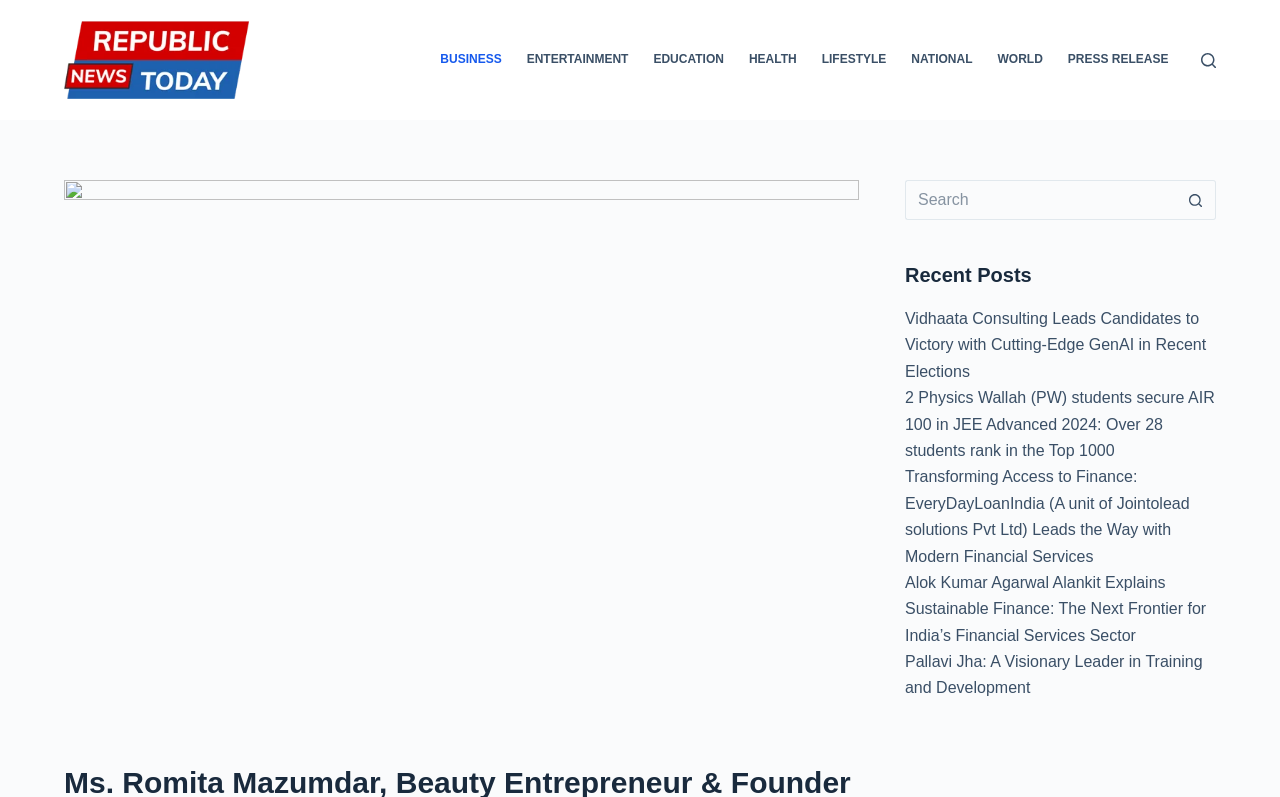Please locate and retrieve the main header text of the webpage.

Ms. Romita Mazumdar, Beauty Entrepreneur & Founder Foxtale